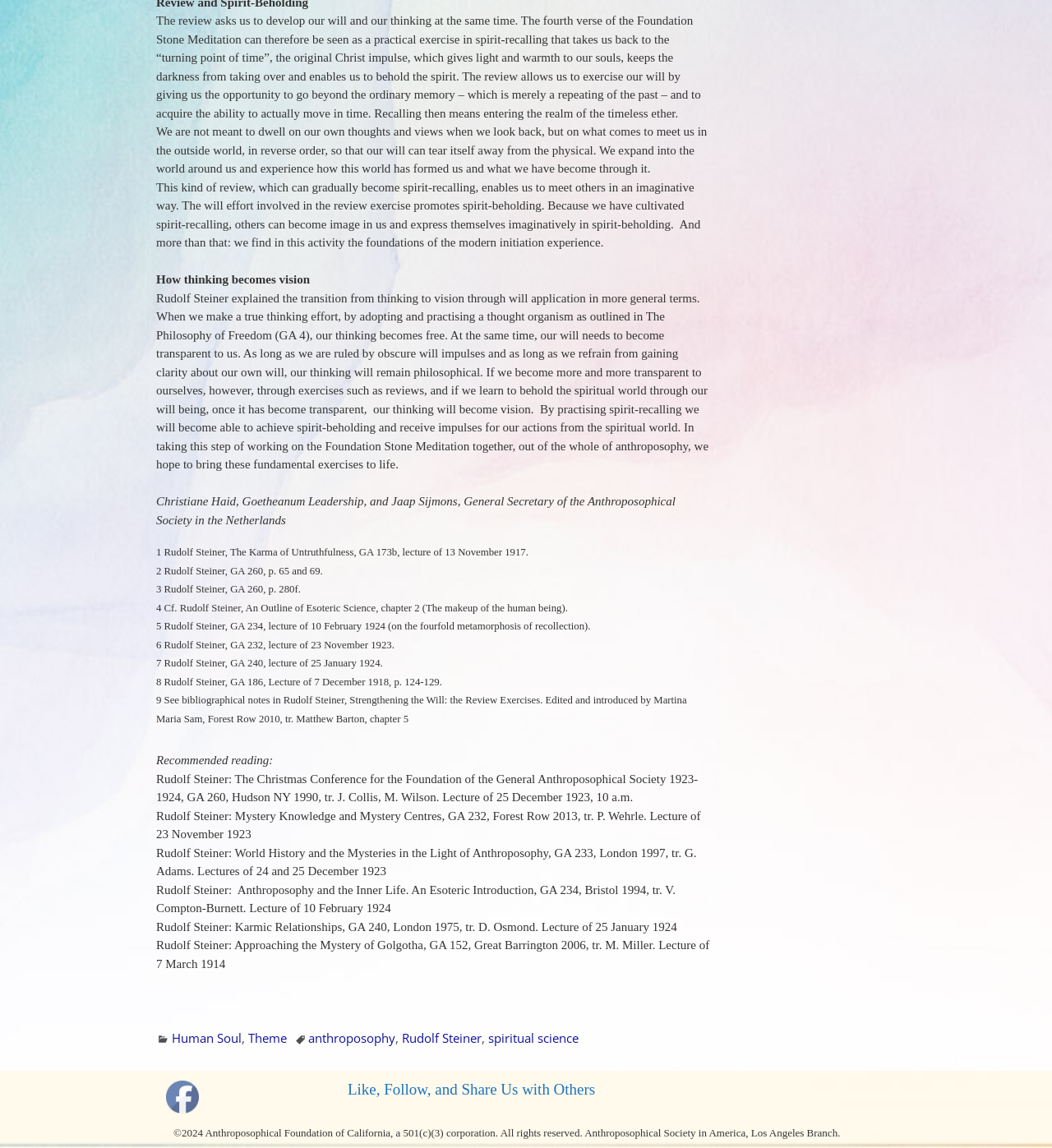What is the purpose of the review exercise?
Please provide a single word or phrase answer based on the image.

To develop will and thinking